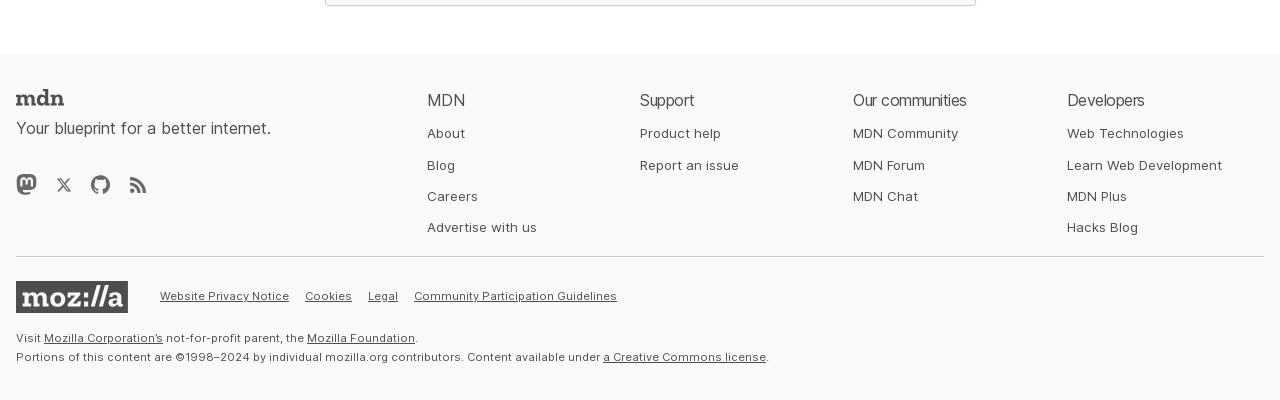Please identify the bounding box coordinates of the element that needs to be clicked to perform the following instruction: "Leave a comment".

None